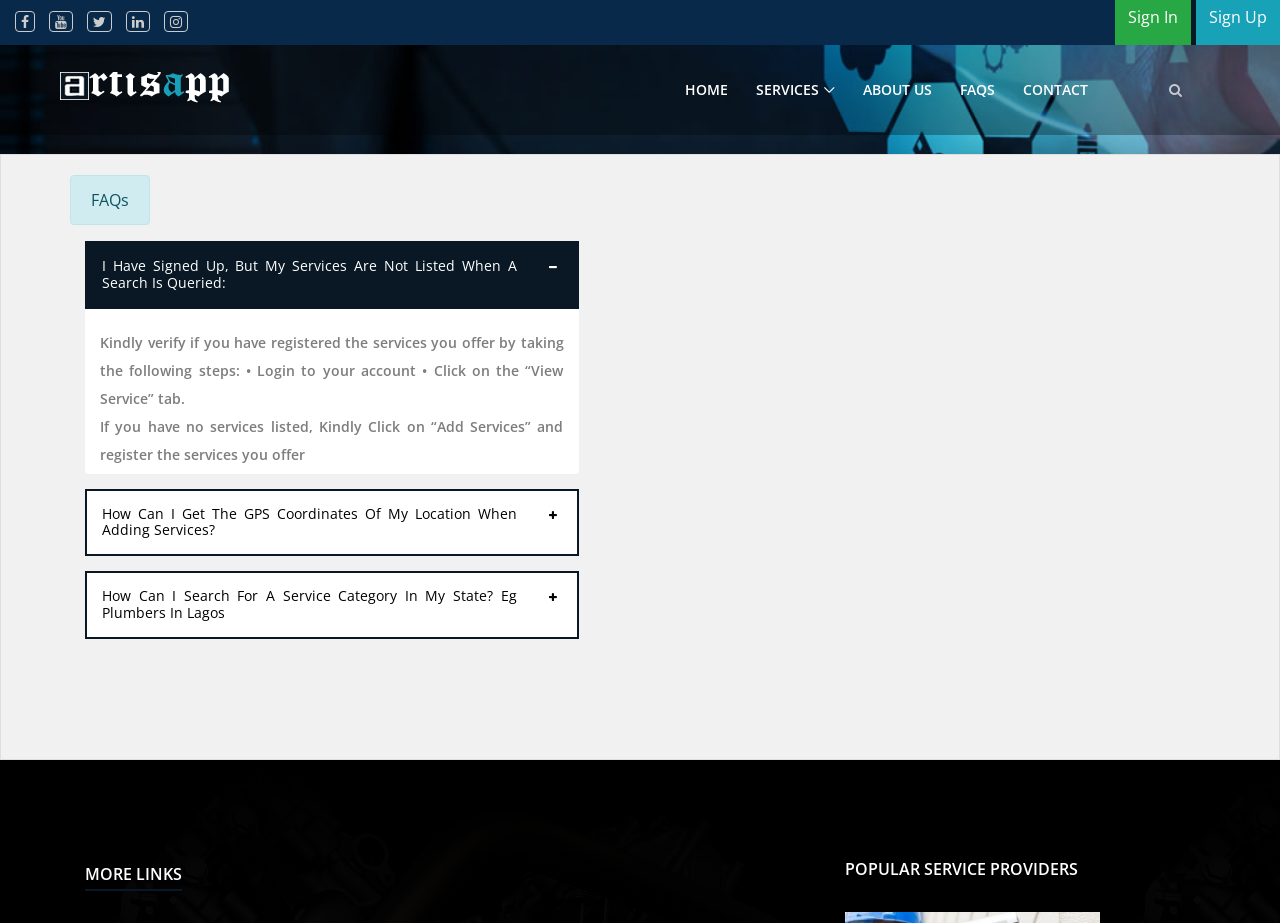How many FAQ sections are there?
Look at the screenshot and provide an in-depth answer.

I counted the number of heading elements in the tablist section, which are 3. They are 'I Have Signed Up, But My Services Are Not Listed When A Search Is Queried:', 'How Can I Get The GPS Coordinates Of My Location When Adding Services?', and 'How Can I Search For A Service Category In My State? Eg Plumbers In Lagos'.